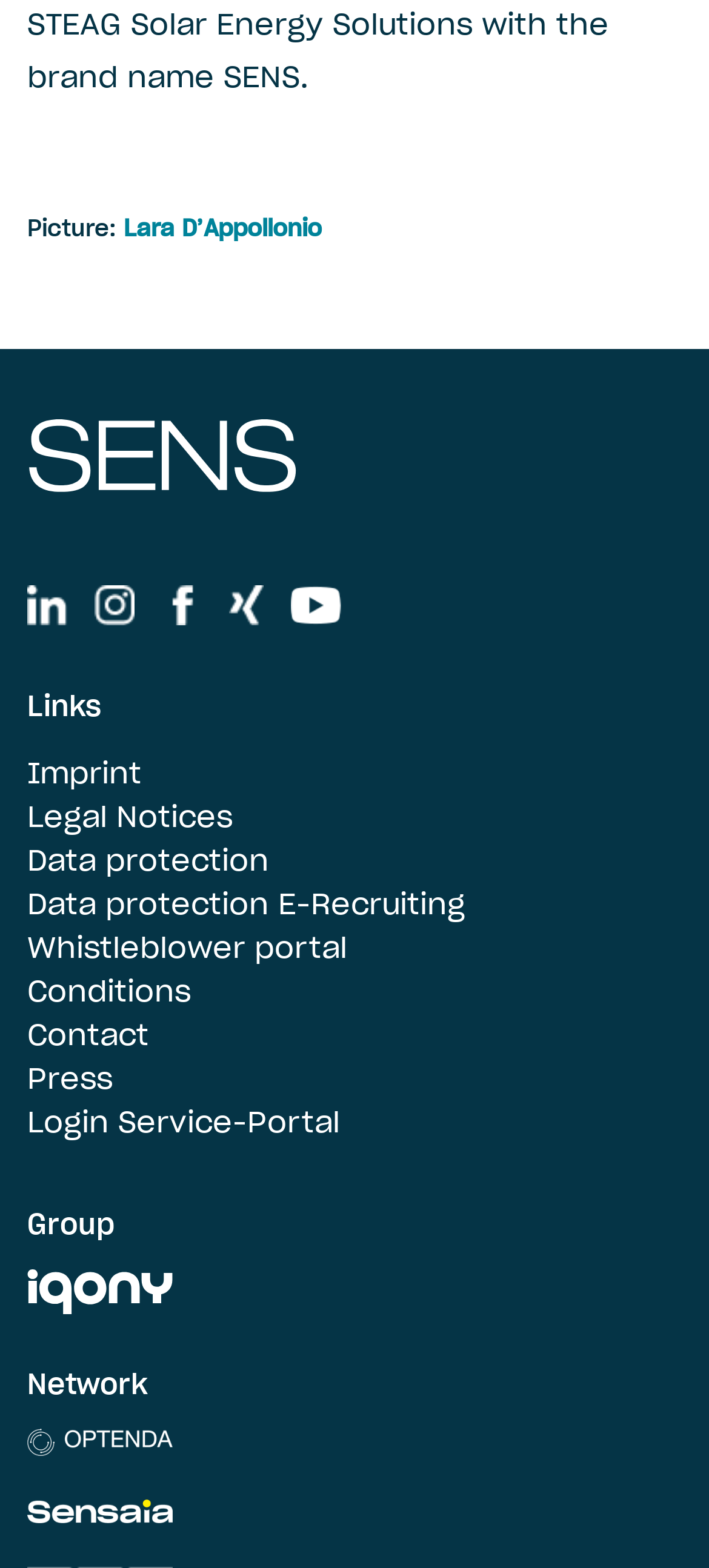Please specify the bounding box coordinates of the clickable section necessary to execute the following command: "View Lara D’Appollonio's profile".

[0.174, 0.136, 0.454, 0.155]